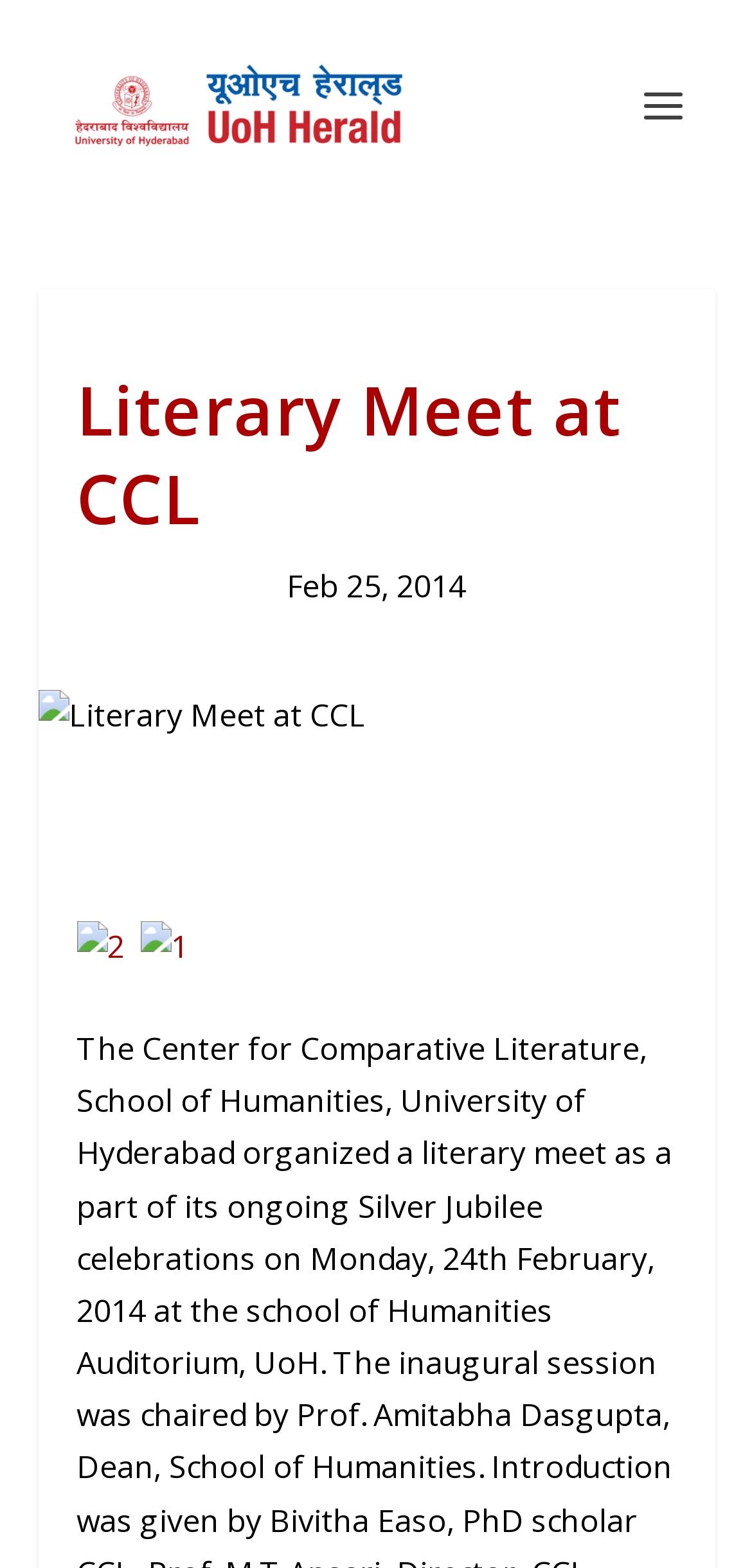What is the date of the literary meet?
Provide a thorough and detailed answer to the question.

I found the date of the literary meet by looking at the static text element that contains the date, which is 'Feb 25, 2014'.